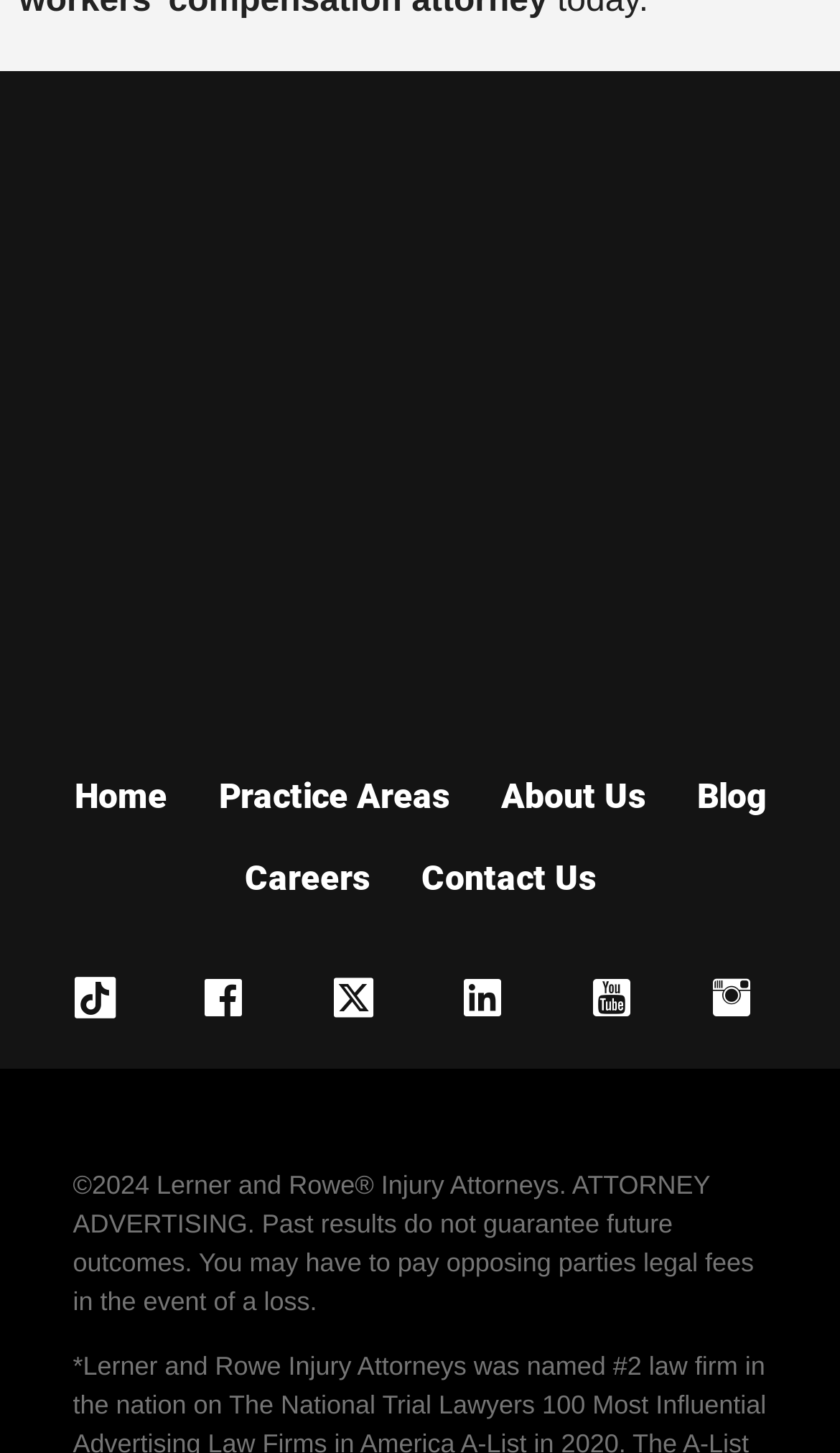How many main navigation links are there?
Provide a detailed and well-explained answer to the question.

There are five main navigation links located at the top of the webpage, which are 'Home', 'Practice Areas', 'About Us', 'Blog', and 'Contact Us'. These links are arranged horizontally and have distinct text labels.